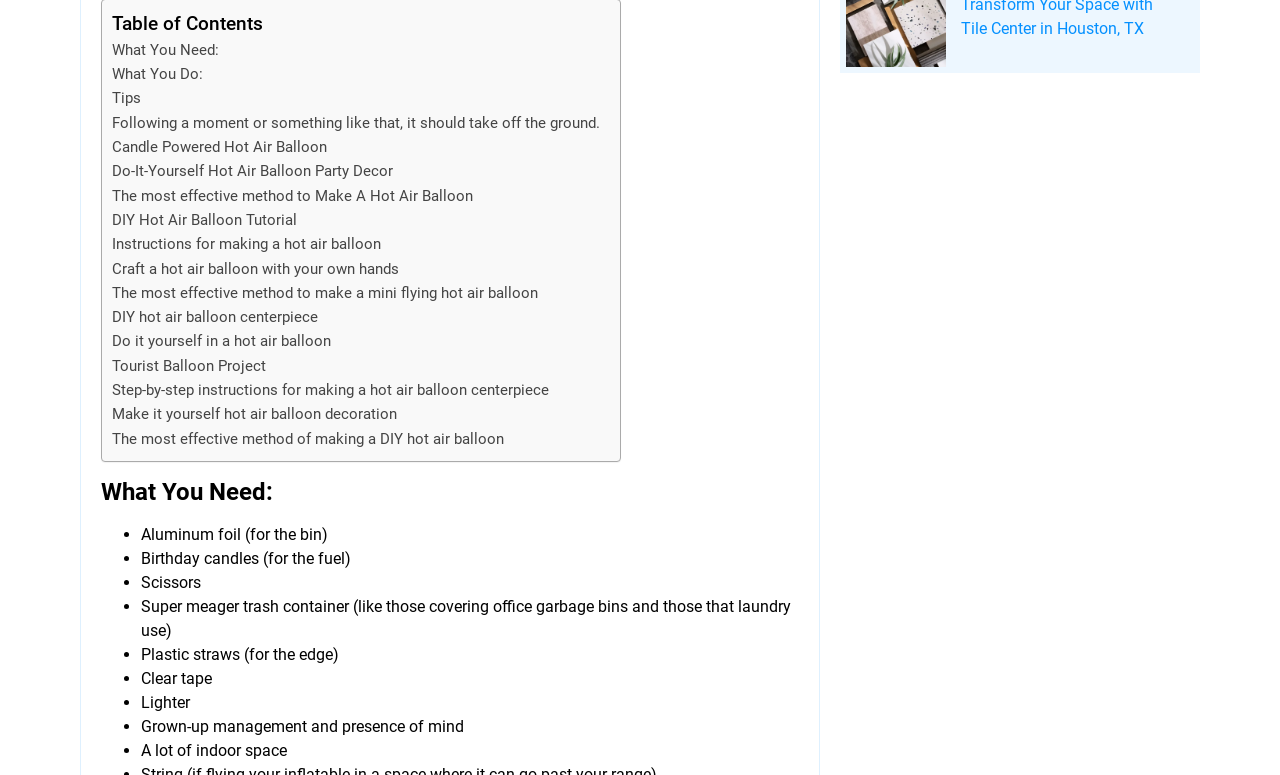Point out the bounding box coordinates of the section to click in order to follow this instruction: "Click on 'Instructions for making a hot air balloon'".

[0.088, 0.304, 0.298, 0.327]